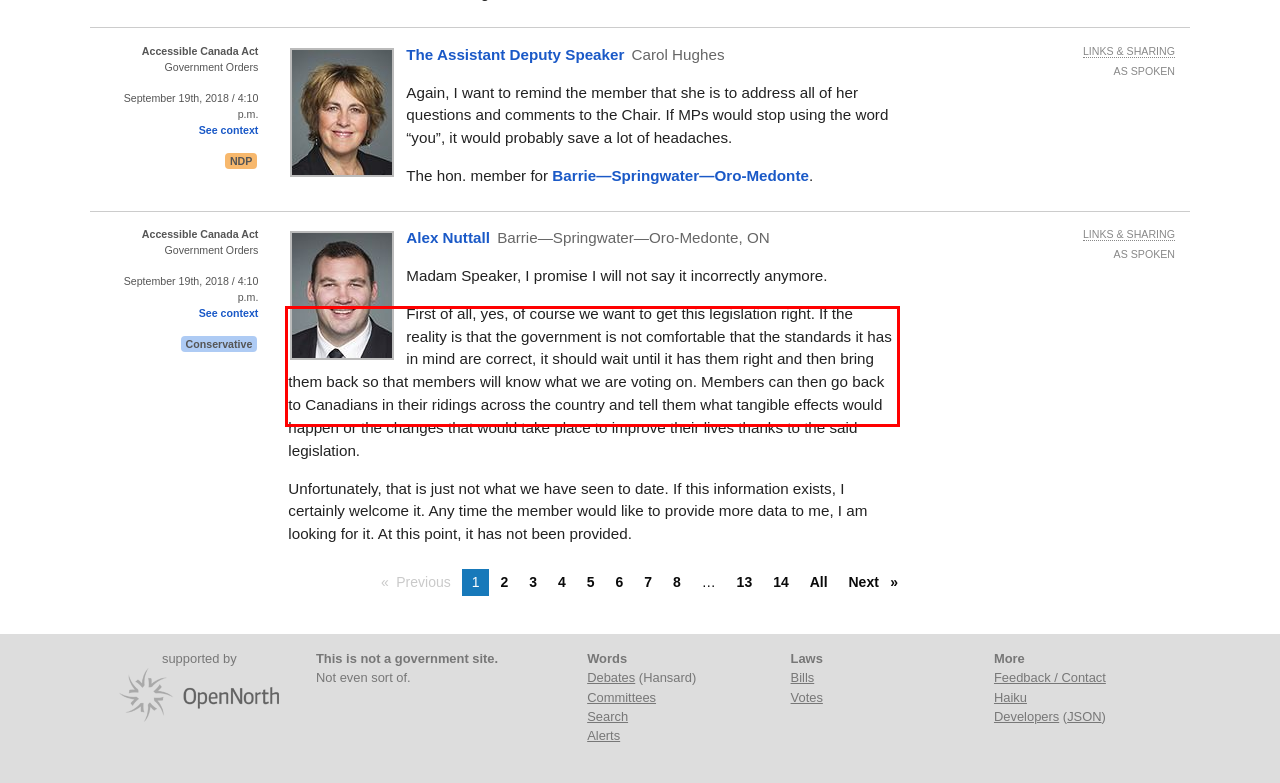Analyze the screenshot of the webpage that features a red bounding box and recognize the text content enclosed within this red bounding box.

Do we have estimates or examples of the potential costs to the private sector? When asked last night, ministerial staff said that they do not. However, there are three provinces that have put incredible legislation in place, groundbreaking legislation, sometimes too quickly, sometimes too slowly, but there are examples we can learn from and that data has not been provided to members of this House.